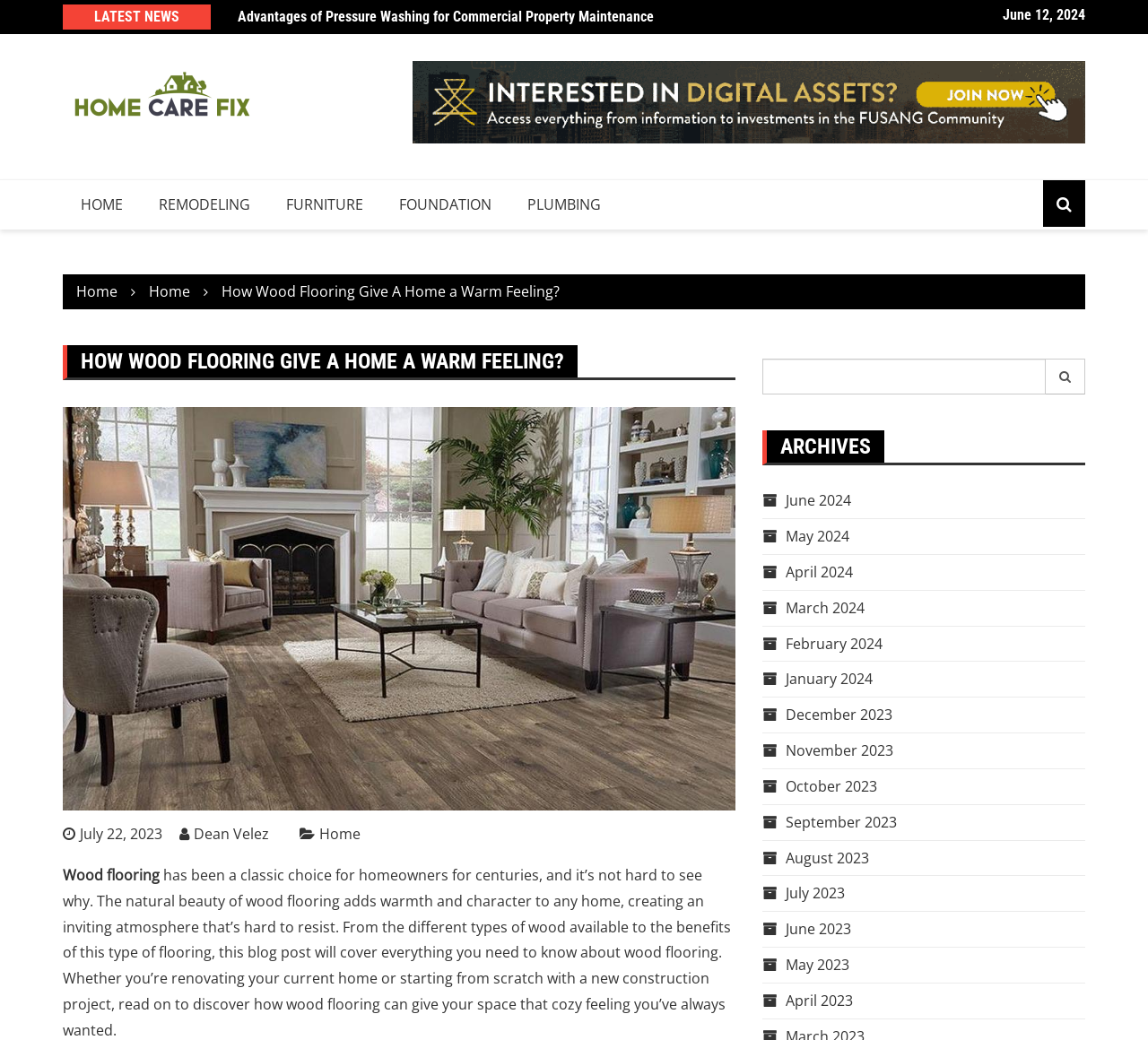Generate a comprehensive description of the webpage content.

This webpage is about Home Care Fix, a website that provides information on home maintenance and renovation. At the top, there is a heading "LATEST NEWS" followed by three news article headings, including "Advantages of Pressure Washing for Commercial Property Maintenance" and "Deep Cleaning your Property – A Room by Room Checklist". 

To the right of the news headings, there is a section with a date "June 12, 2024" and a link to "Home Care Fix" accompanied by an image of the website's logo. Below this section, there are five links to different categories: "HOME", "REMODELING", "FURNITURE", "FOUNDATION", and "PLUMBING". 

The main content of the webpage is an article titled "HOW WOOD FLOORING GIVE A HOME A WARM FEELING?" which has a large image related to wood flooring. The article discusses the benefits of wood flooring, including its natural beauty and ability to add warmth and character to a home. 

Below the article, there are links to the author, date, and categories, as well as a link to "Wood flooring". On the right side of the webpage, there is a search bar with a button and a section titled "ARCHIVES" that lists links to different months from June 2024 to April 2023.